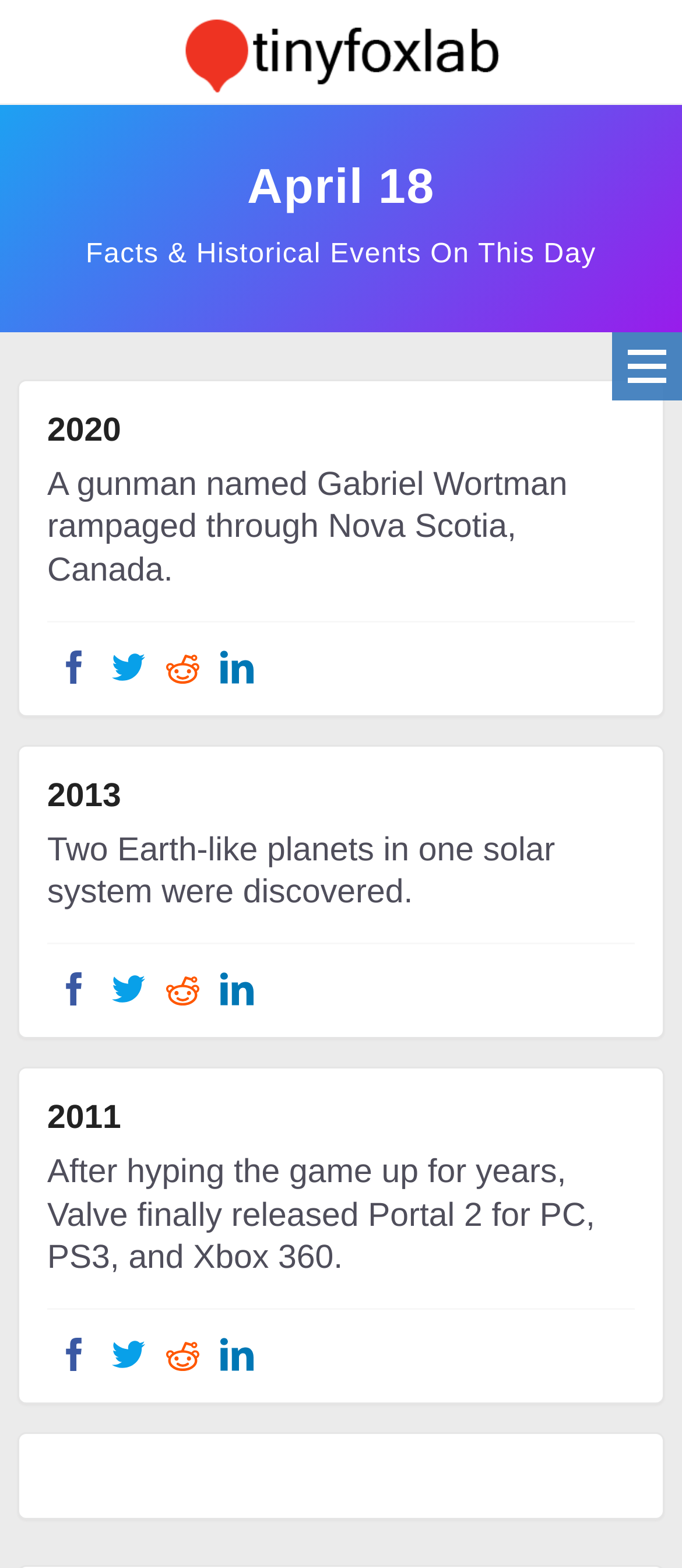How many social media platforms can you share the event about Portal 2 on?
Provide a one-word or short-phrase answer based on the image.

4